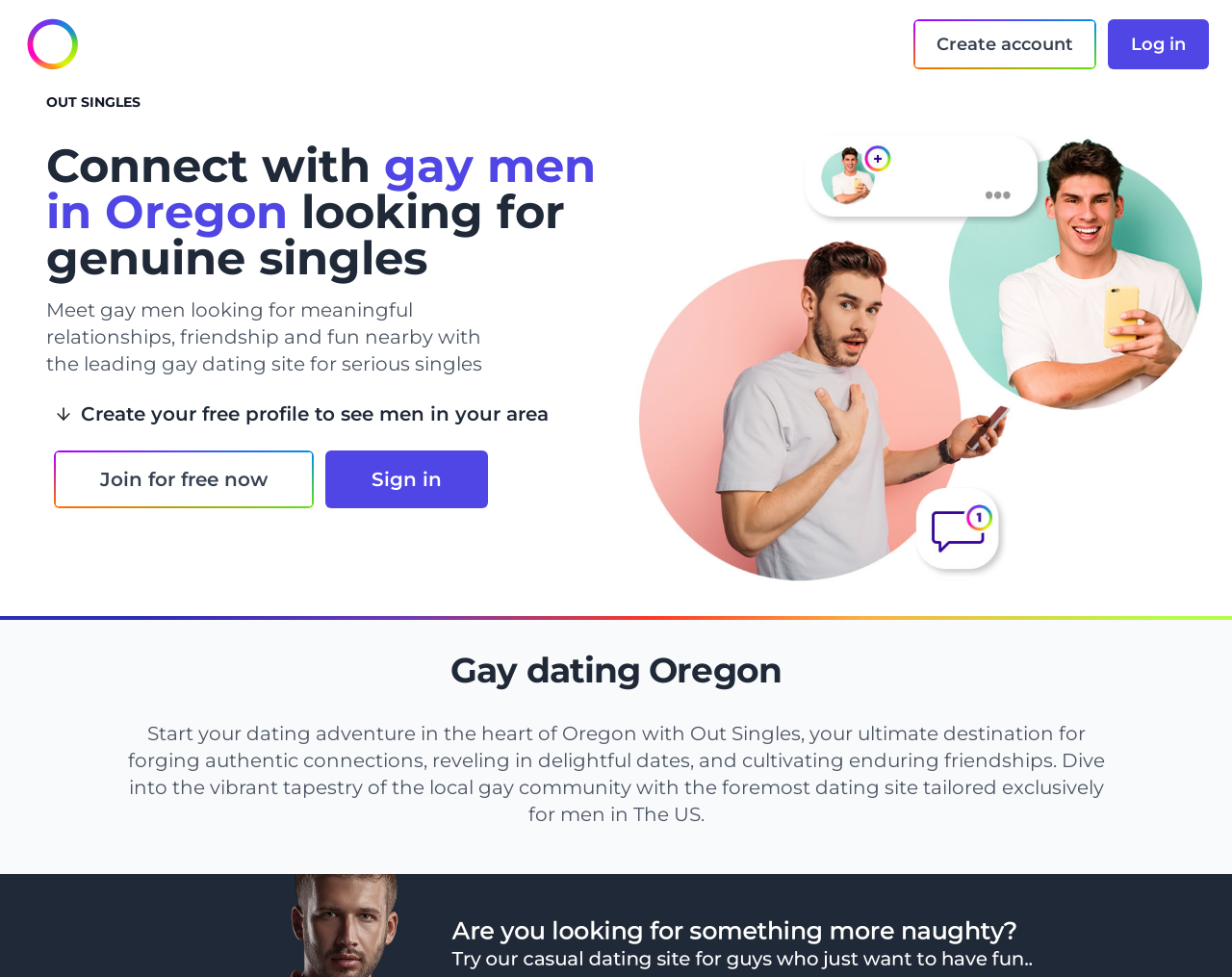What is the purpose of this website?
Refer to the image and give a detailed answer to the query.

Based on the webpage content, it appears that the website is designed for gay men in Oregon to connect with each other, form meaningful relationships, and have fun. The website allows users to create a free profile, sign in, and start their dating adventure.